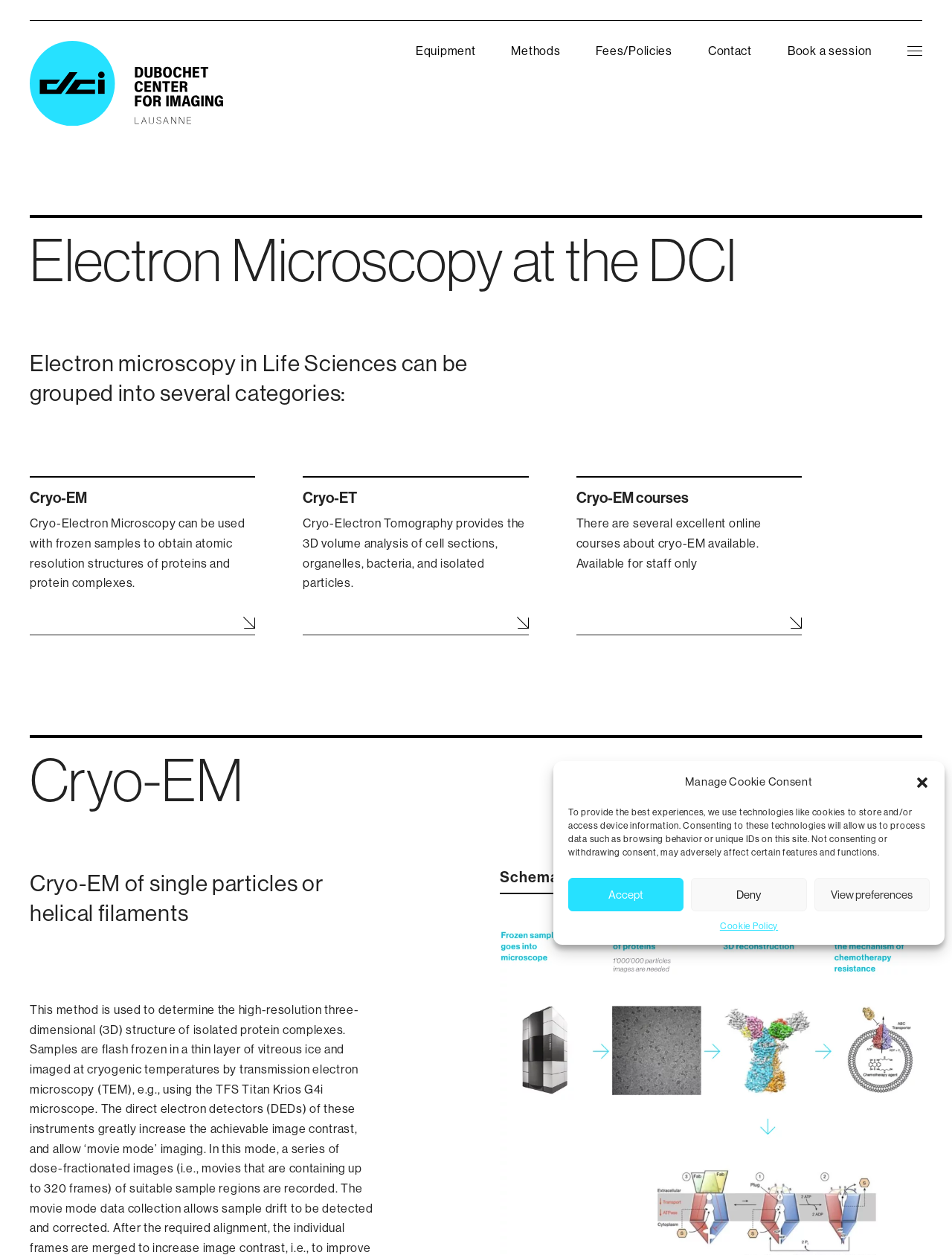Respond to the following question with a brief word or phrase:
How many categories of Electron Microscopy are mentioned?

Three